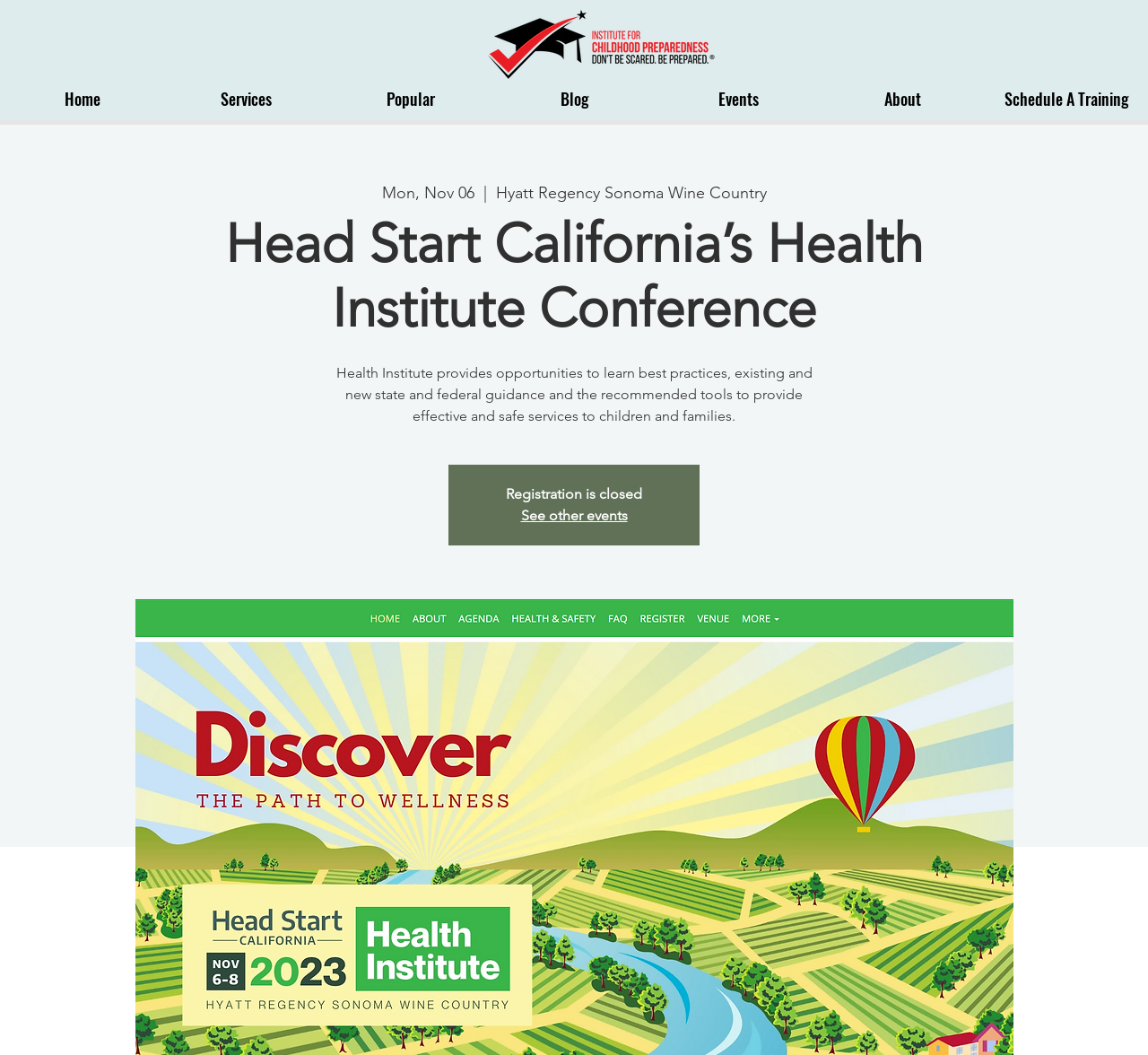Locate and generate the text content of the webpage's heading.

PREPAREDNESS CHALLENGE 2021 COMPLETION FORM